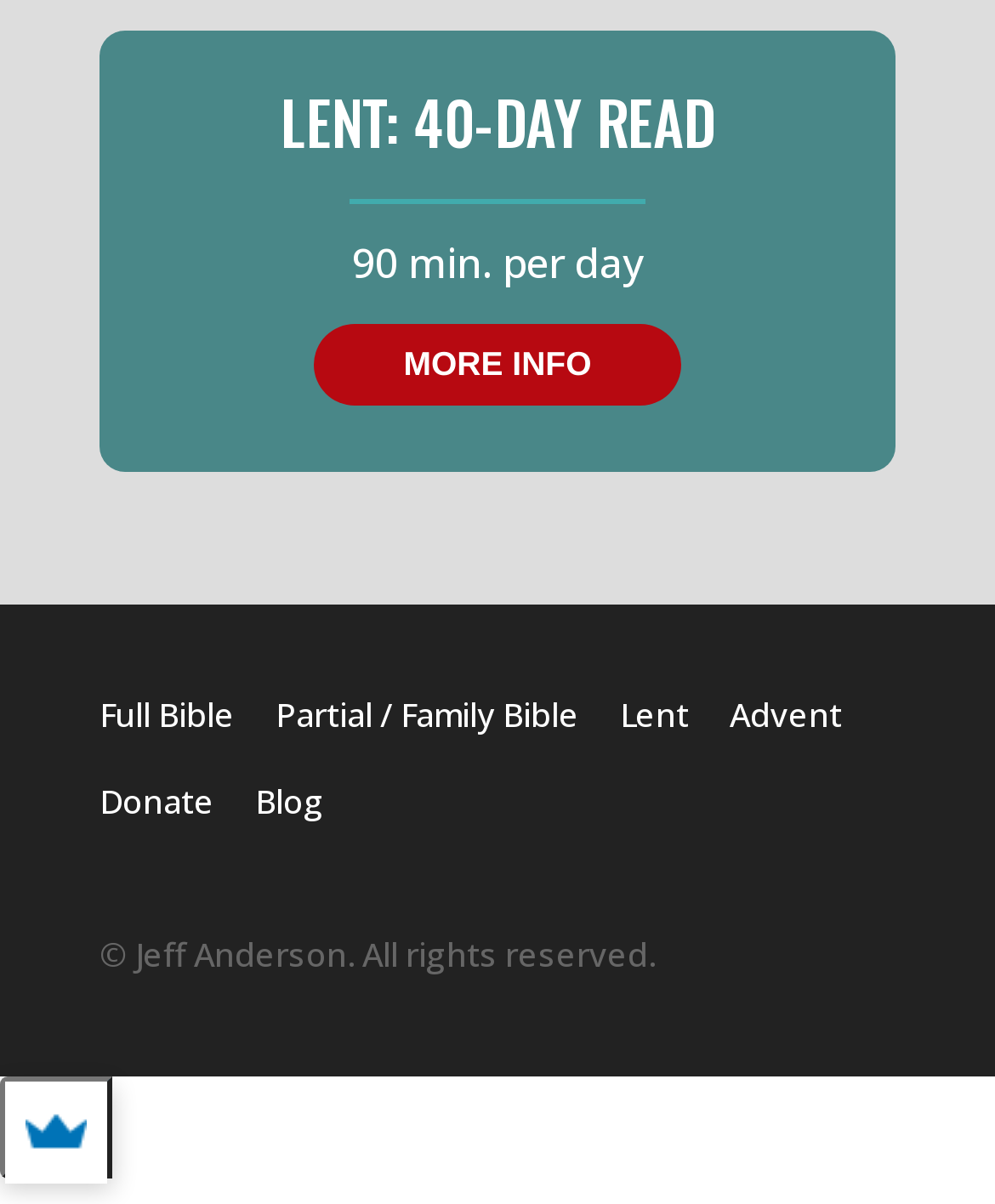Find the bounding box coordinates of the element to click in order to complete this instruction: "Click on MORE INFO". The bounding box coordinates must be four float numbers between 0 and 1, denoted as [left, top, right, bottom].

[0.316, 0.27, 0.684, 0.338]